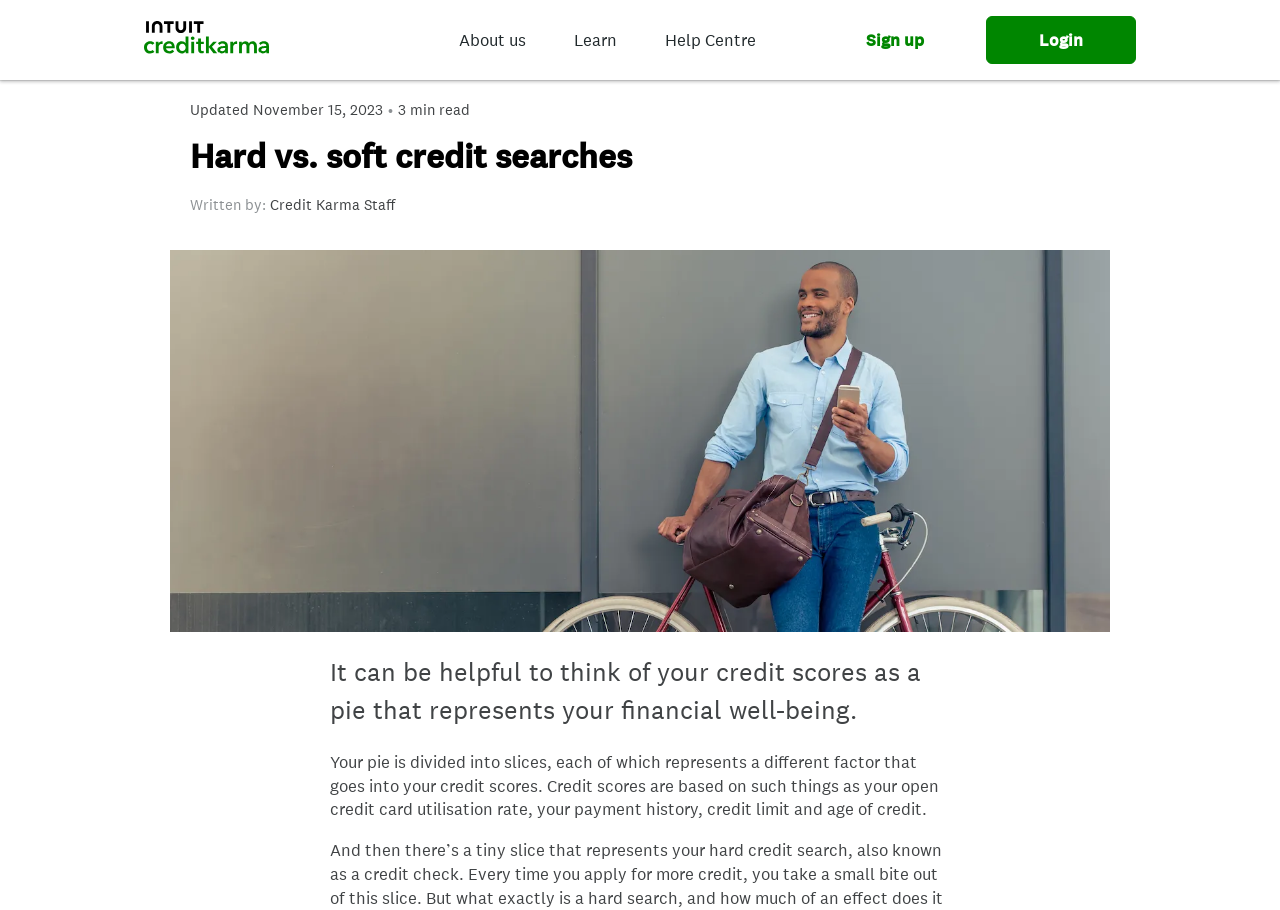What is the topic of the image? Look at the image and give a one-word or short phrase answer.

Traveler at an airport